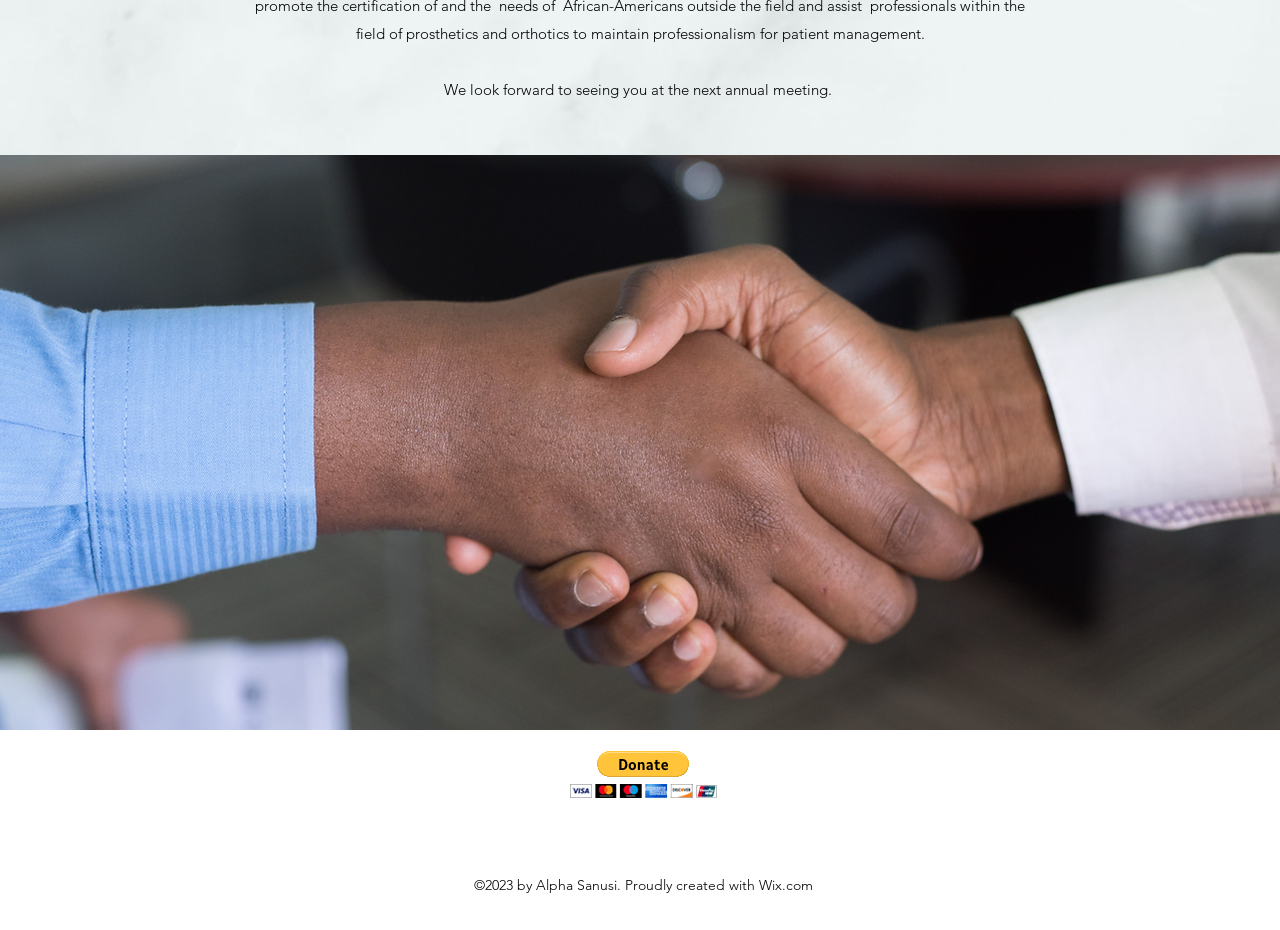What is the tone of the message at the top?
Your answer should be a single word or phrase derived from the screenshot.

Welcoming